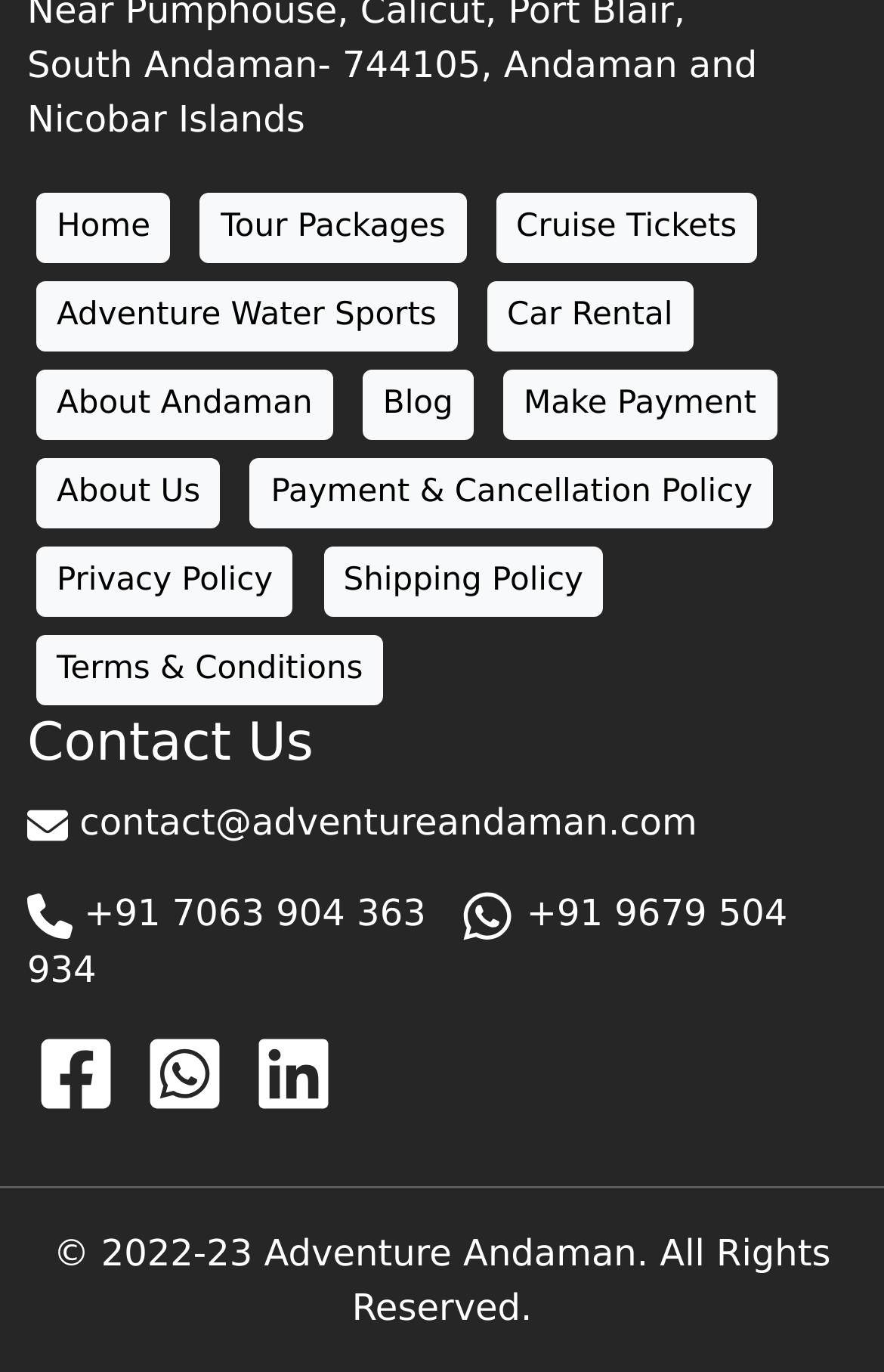Locate the bounding box coordinates of the clickable element to fulfill the following instruction: "Make a Payment". Provide the coordinates as four float numbers between 0 and 1 in the format [left, top, right, bottom].

[0.569, 0.27, 0.879, 0.321]